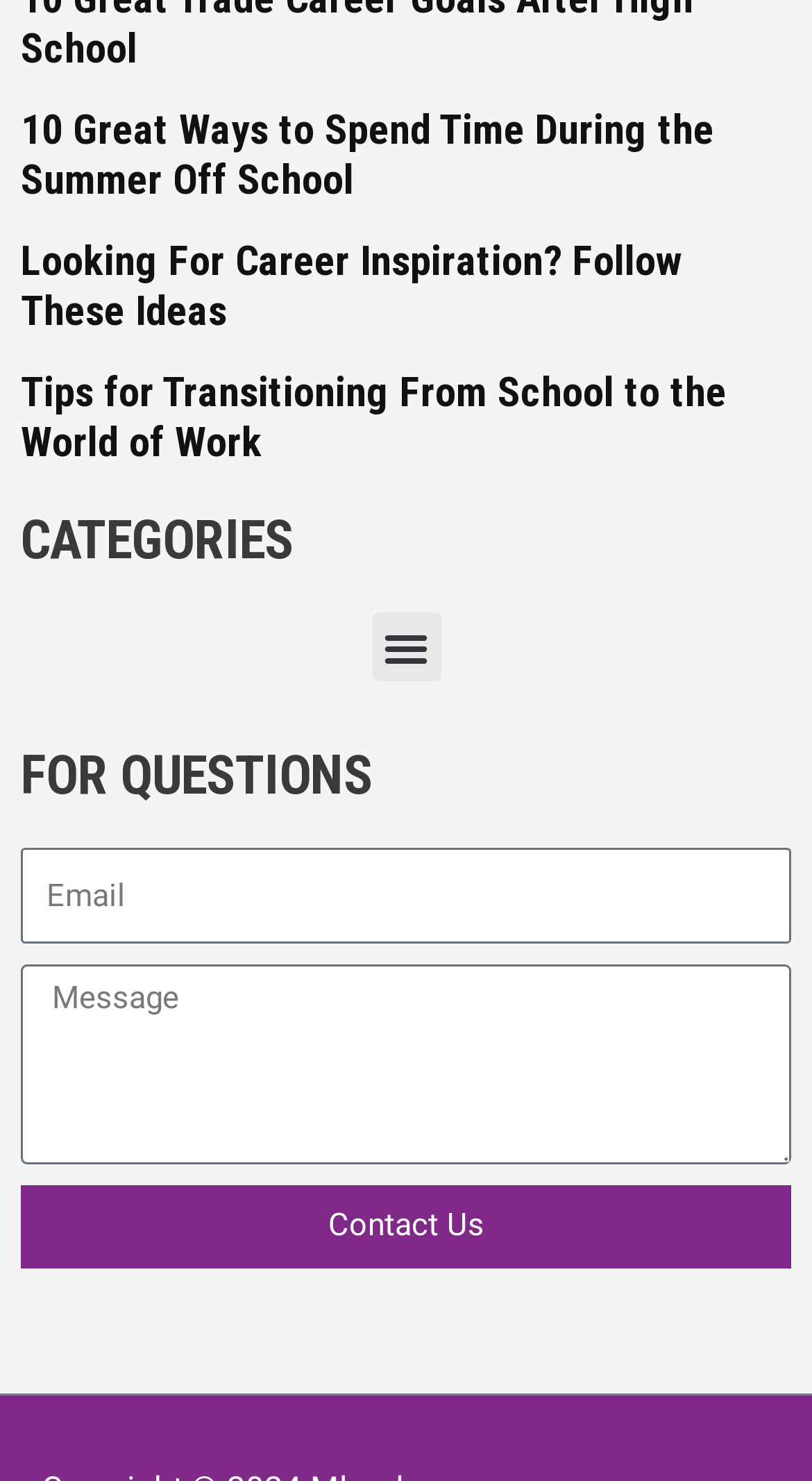What is the topic of the first article?
Provide an in-depth and detailed answer to the question.

The first article's heading is '10 Great Ways to Spend Time During the Summer Off School', which suggests that the topic of the article is about summer activities or ways to spend time during the summer break.